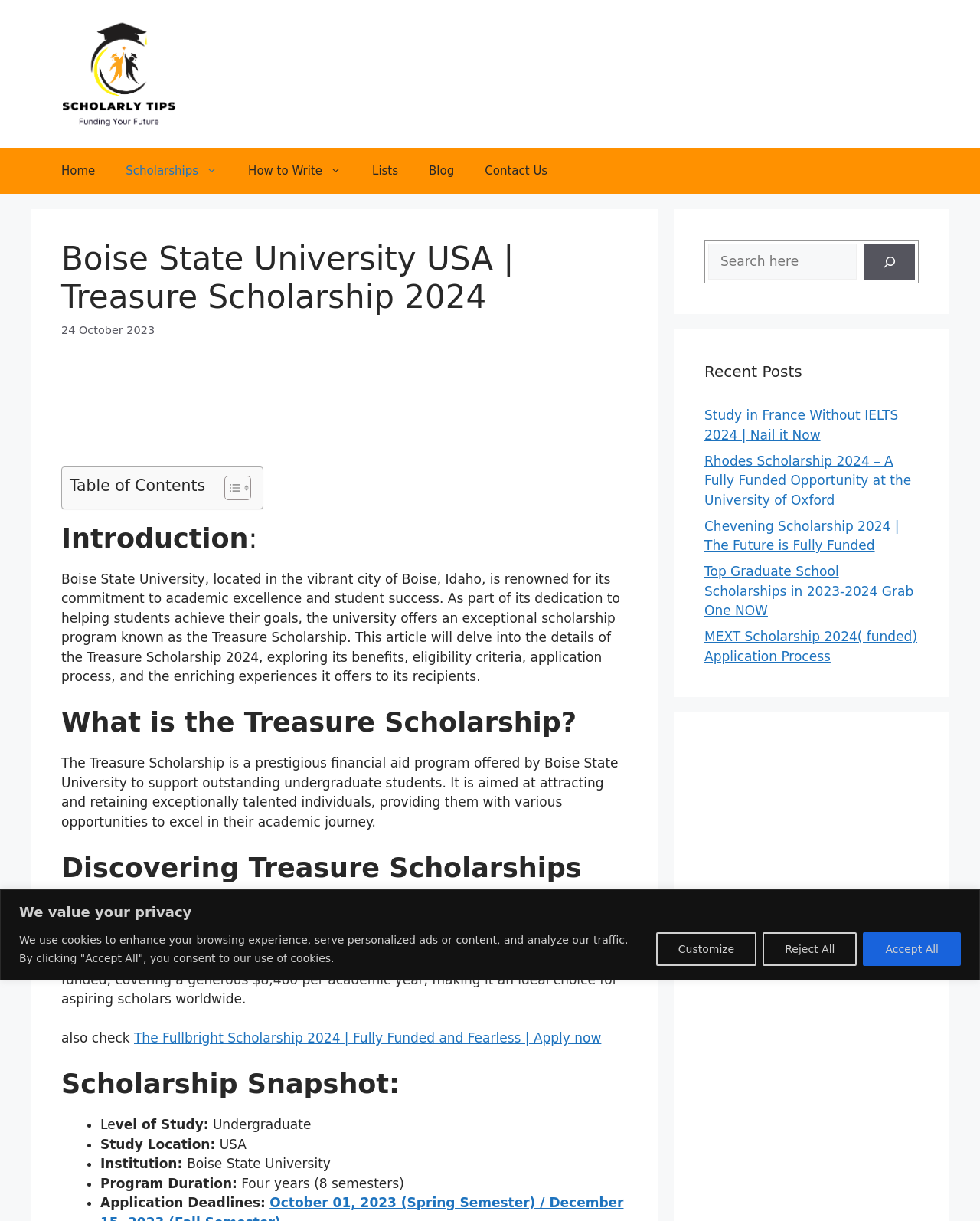Answer succinctly with a single word or phrase:
What is the name of the university?

Boise State University